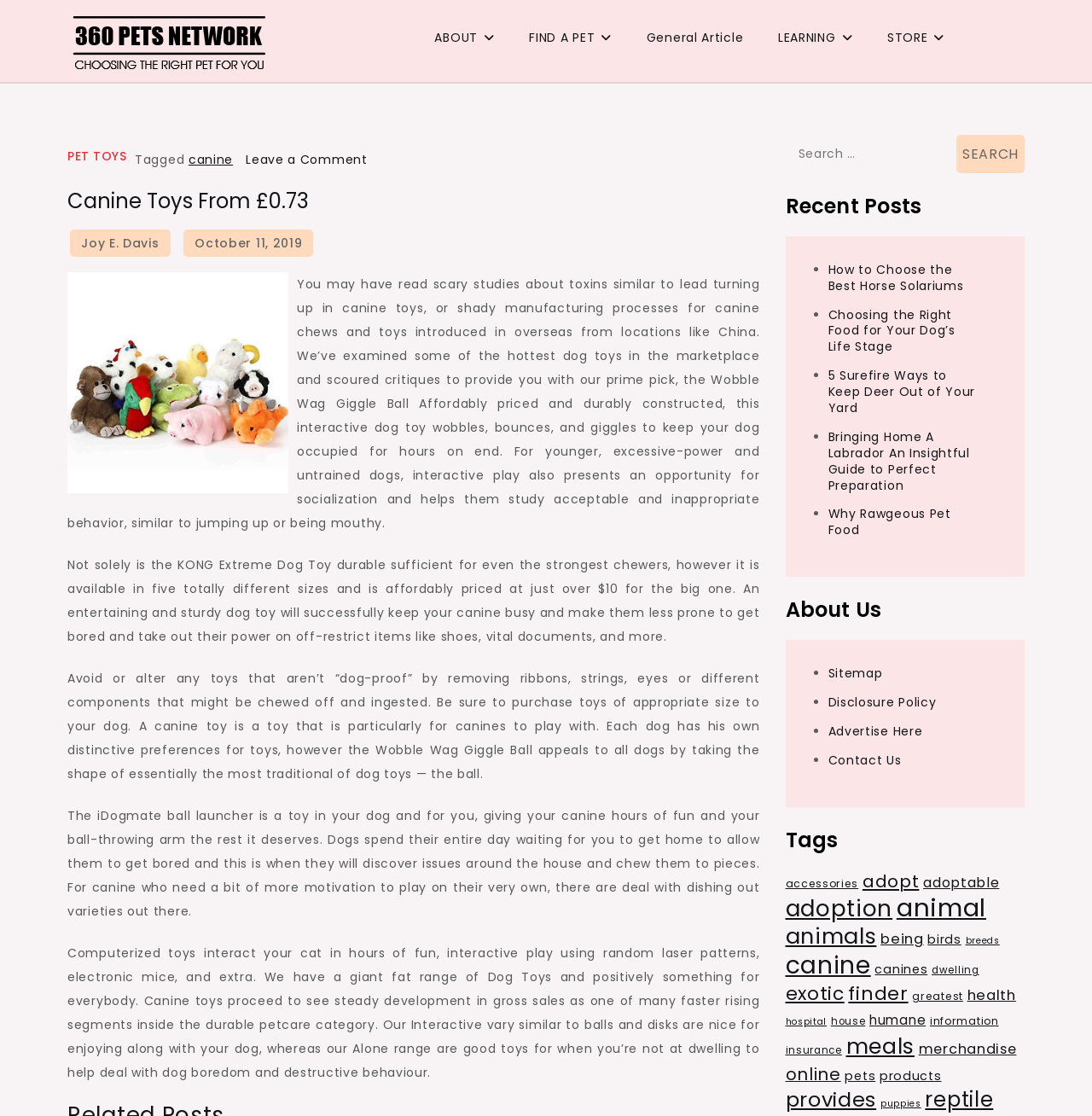Pinpoint the bounding box coordinates of the clickable element needed to complete the instruction: "Click on the link to learn more about the Wobble Wag Giggle Ball". The coordinates should be provided as four float numbers between 0 and 1: [left, top, right, bottom].

[0.062, 0.247, 0.696, 0.476]